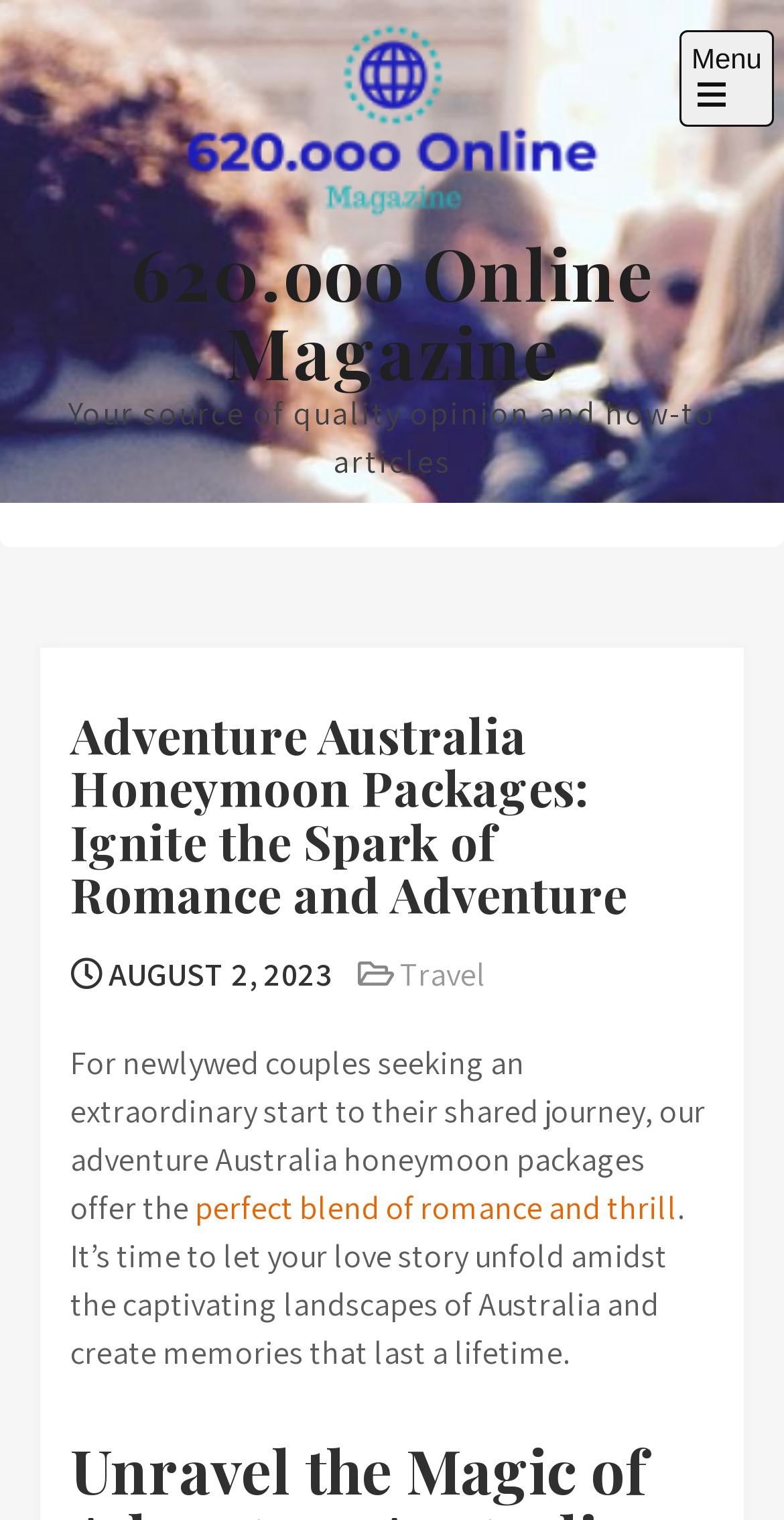What is the purpose of the button on the top right corner?
Look at the image and answer the question using a single word or phrase.

Open the main menu